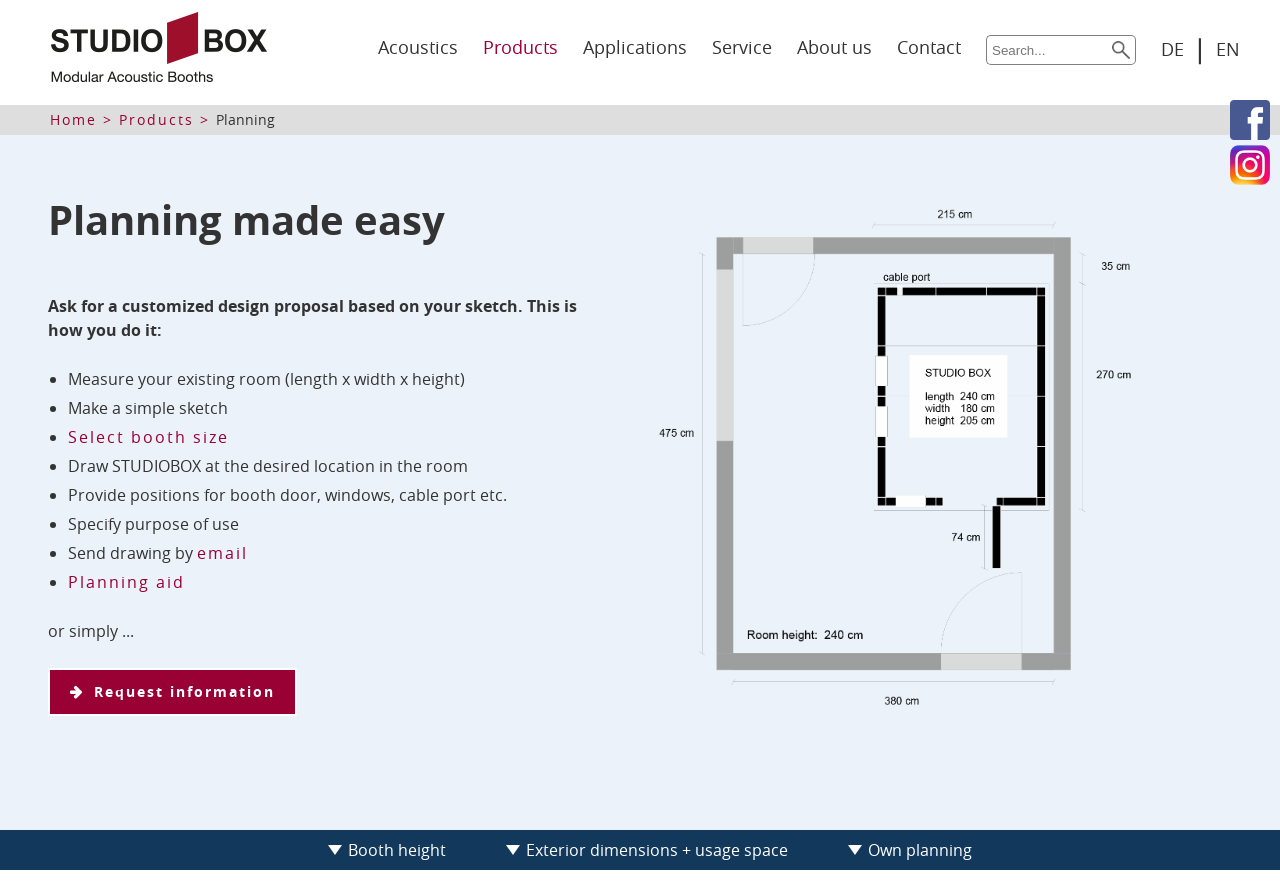Pinpoint the bounding box coordinates of the clickable area necessary to execute the following instruction: "Select English language". The coordinates should be given as four float numbers between 0 and 1, namely [left, top, right, bottom].

[0.946, 0.042, 0.969, 0.069]